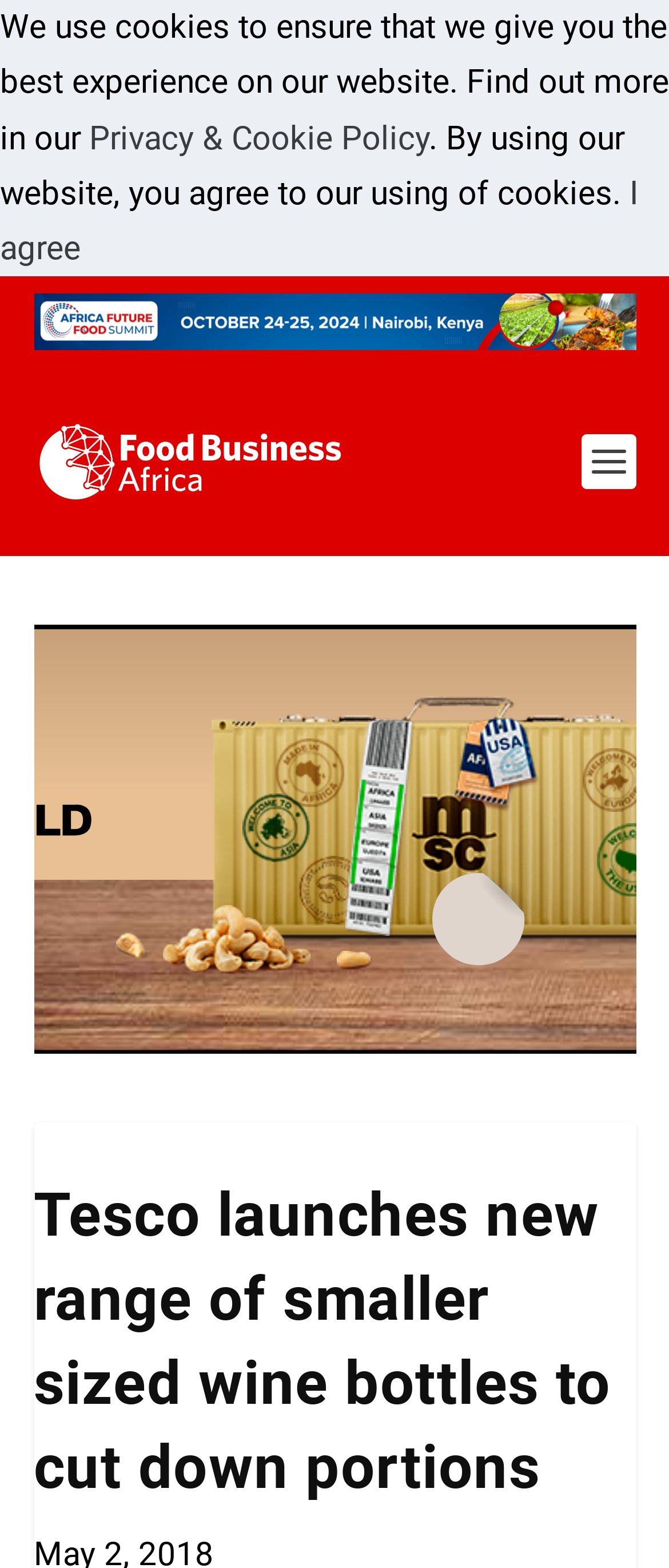What is the purpose of the new range of wine bottles?
Answer the question with as much detail as you can, using the image as a reference.

I found the answer by looking at the heading element with the text 'Tesco launches new range of smaller sized wine bottles to cut down portions', which indicates that the purpose of the new range of wine bottles is to cut down portions.